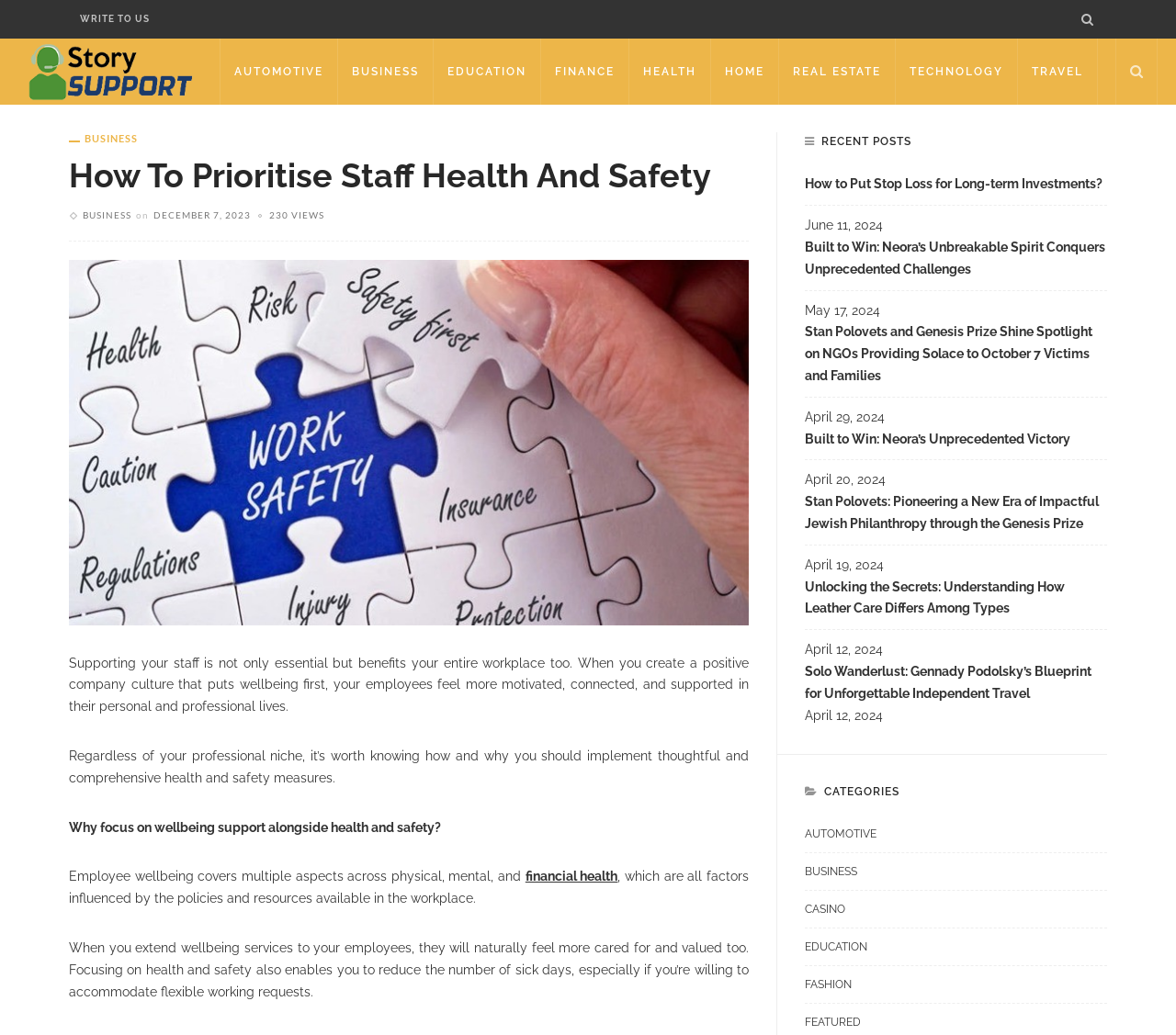Determine the main heading of the webpage and generate its text.

How To Prioritise Staff Health And Safety